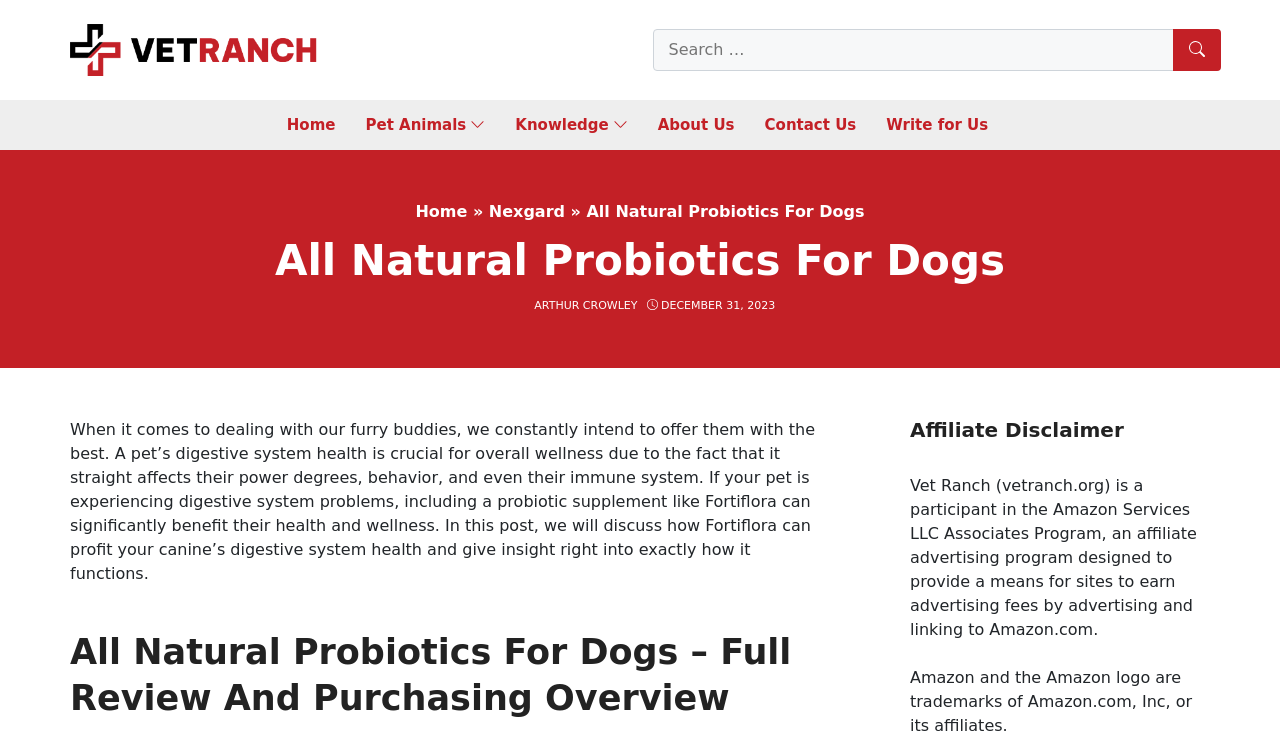Determine the main text heading of the webpage and provide its content.

All Natural Probiotics For Dogs